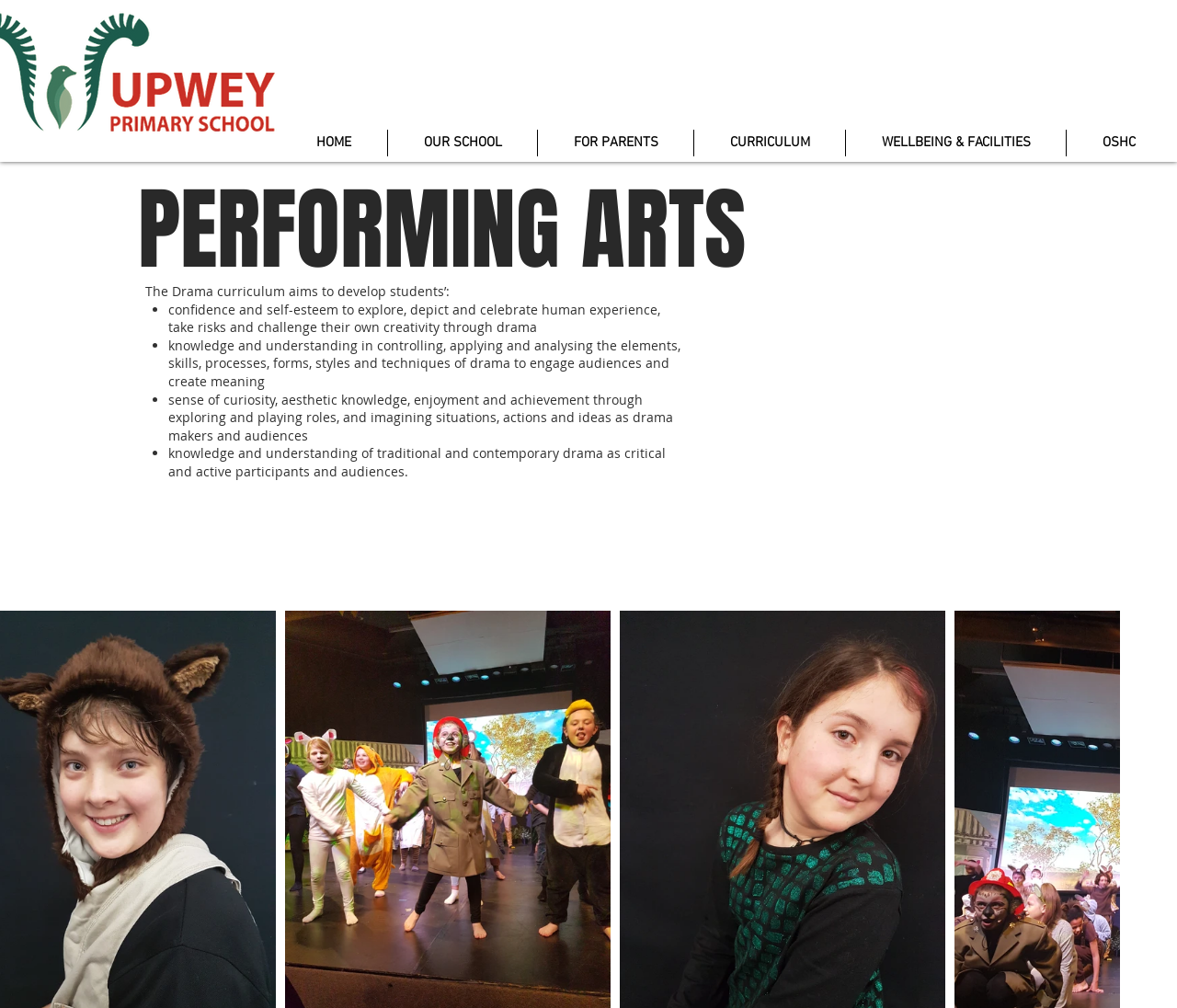Using the information in the image, give a detailed answer to the following question: How many list items are there in the Drama curriculum description?

I counted the number of ListMarker elements (•) and corresponding StaticText elements that describe the Drama curriculum, and found that there are 4 list items in total.